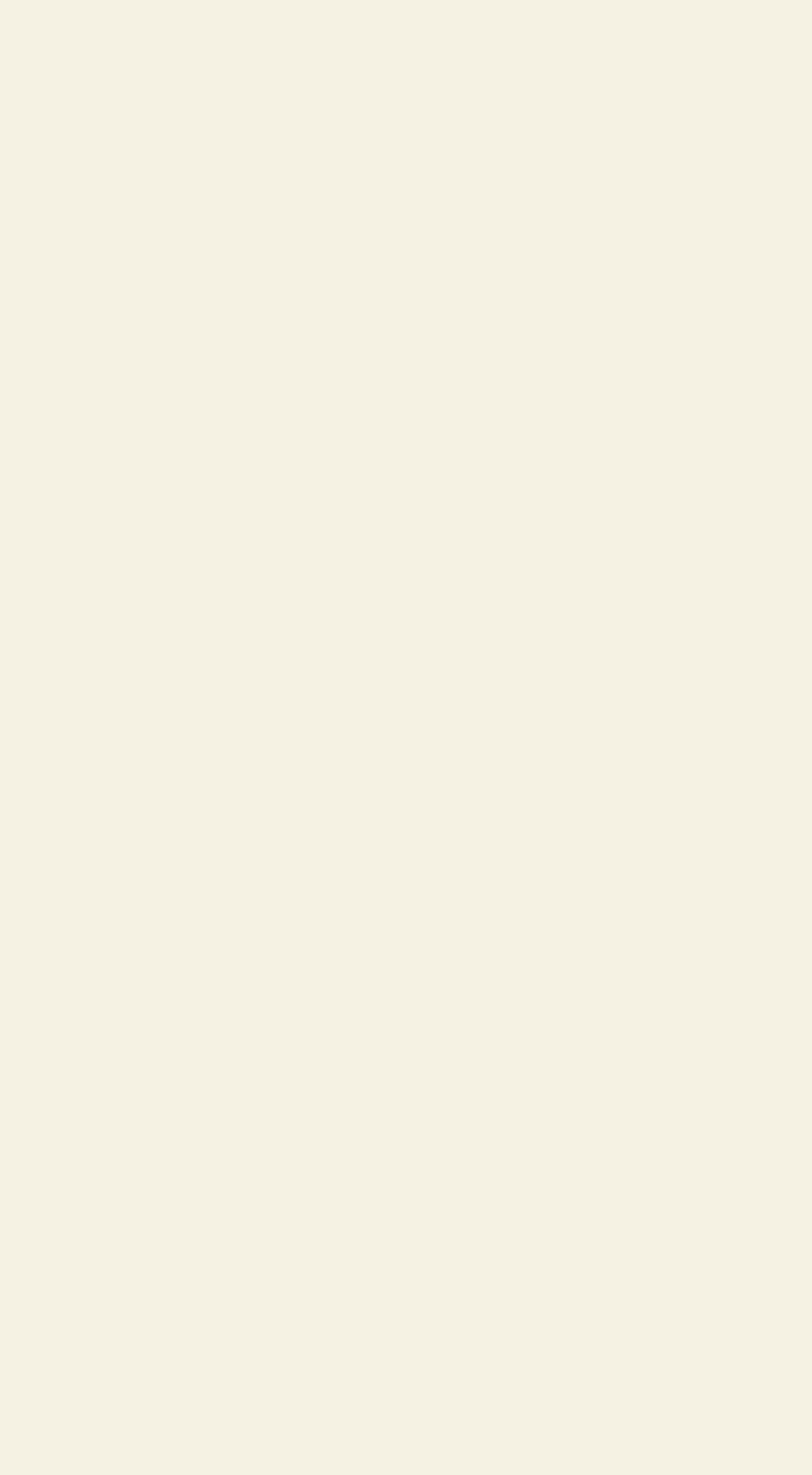Identify the bounding box coordinates of the element that should be clicked to fulfill this task: "Go to Facebook page". The coordinates should be provided as four float numbers between 0 and 1, i.e., [left, top, right, bottom].

[0.646, 0.13, 0.685, 0.164]